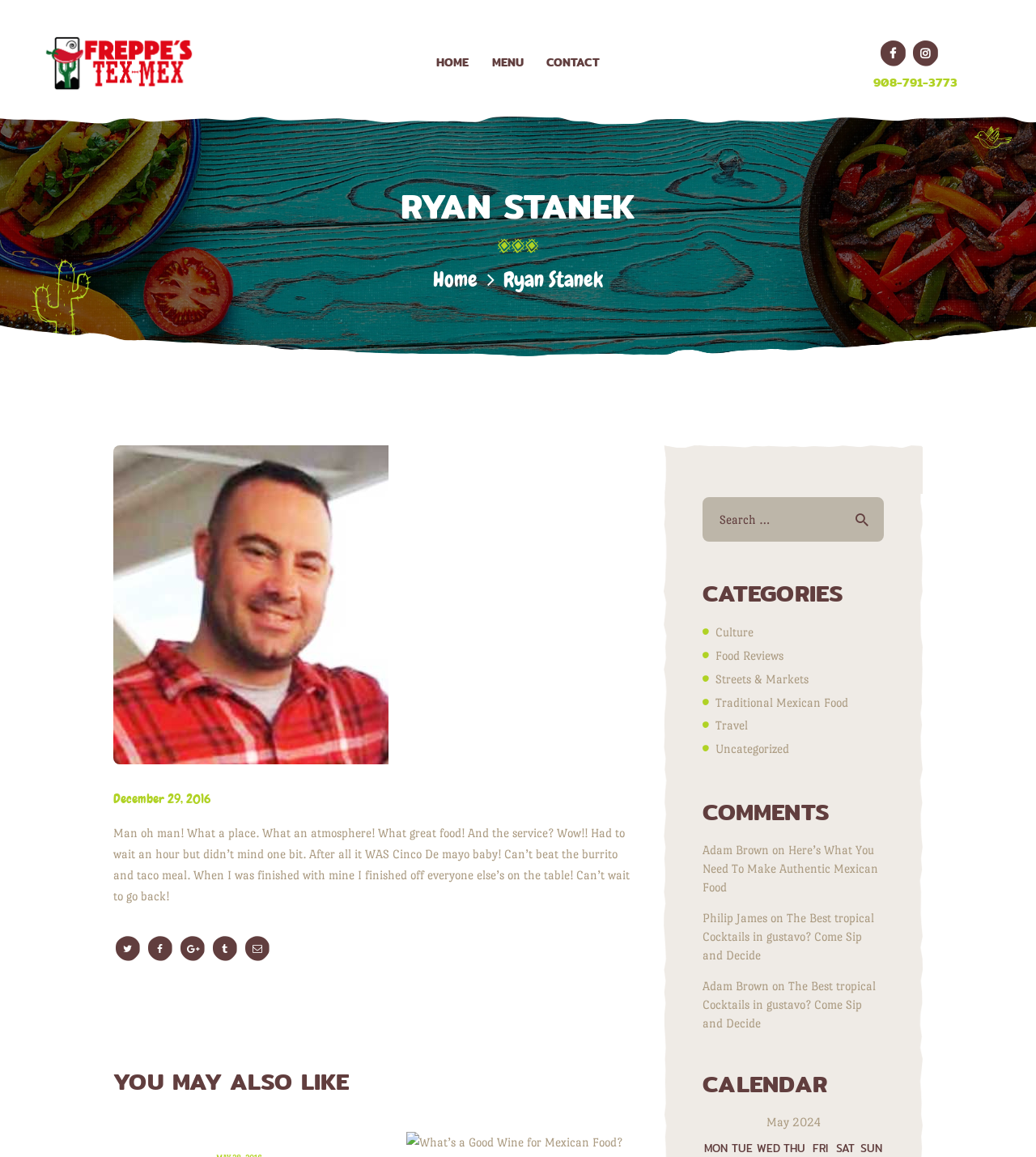Utilize the details in the image to thoroughly answer the following question: What is the phone number of the restaurant?

The phone number of the restaurant can be found in the link element with the text '908-791-3773'.